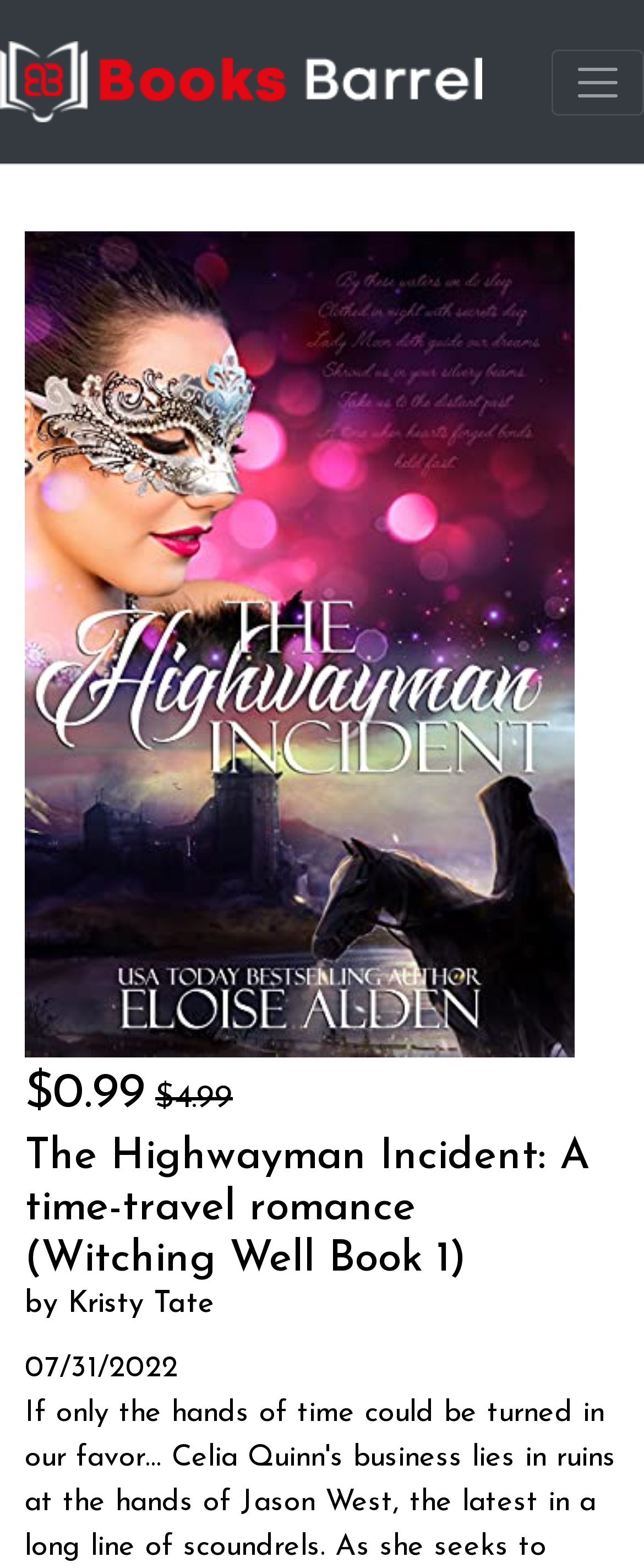Describe all significant elements and features of the webpage.

The webpage appears to be a book listing page, specifically for "The Highwayman Incident: A time-travel romance (Witching Well Book 1)" by Kristy Tate. At the top left corner, there is a logo link, accompanied by an image of the logo. 

On the right side of the top section, there is a button. Below the button, a large image takes up most of the page, likely a book cover. 

To the left of the image, there is a price section. The current price, "$0.99", is displayed prominently. A strikethrough price, "$4.99", is shown next to it, indicating a discount. 

Below the price section, the book title and author, "The Highwayman Incident: A time-travel romance (Witching Well Book 1) by Kristy Tate", are displayed in a heading. The publication date, "07/31/2022", is shown underneath.